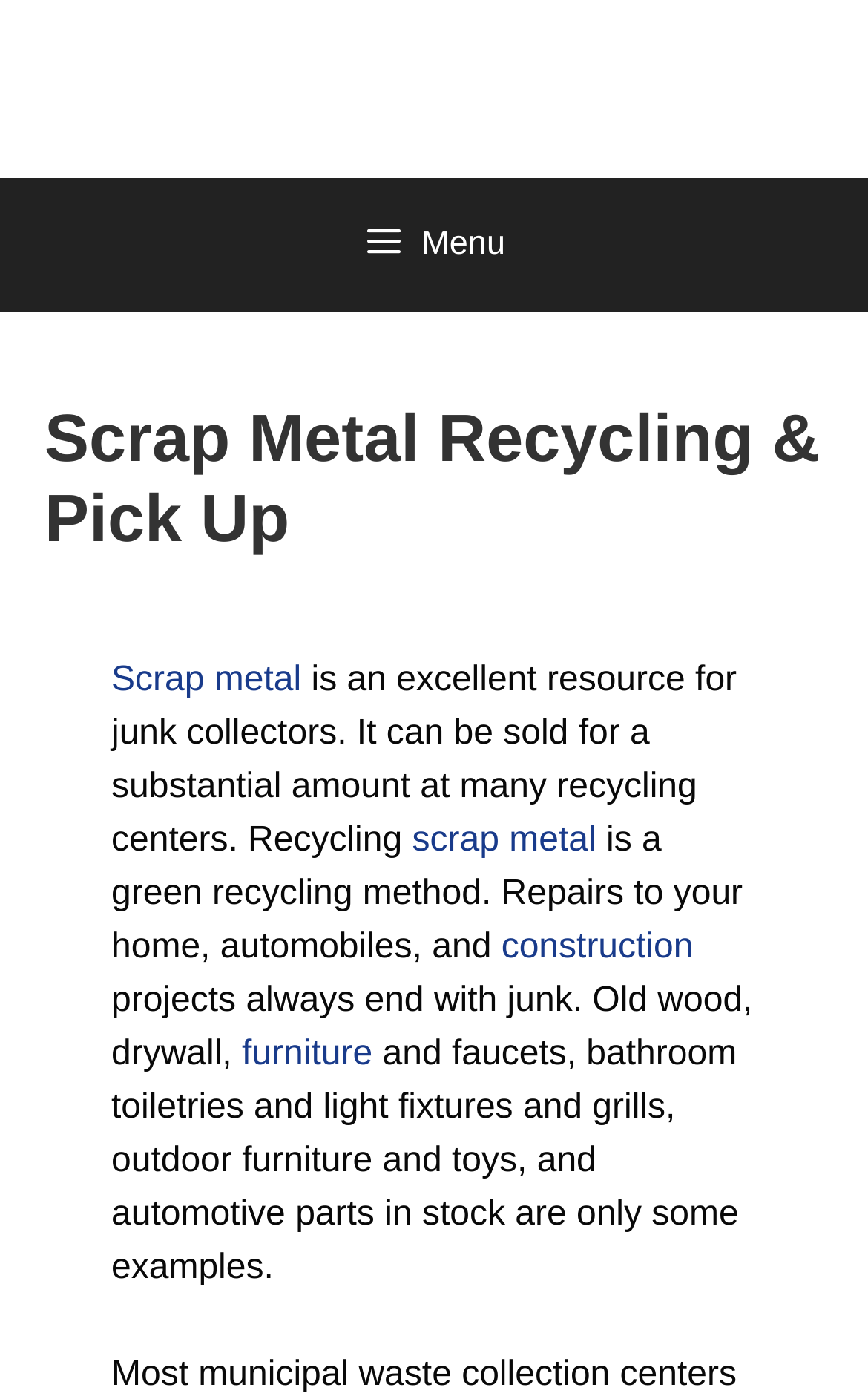Determine the bounding box coordinates for the UI element matching this description: "scrap metal".

[0.475, 0.587, 0.687, 0.614]